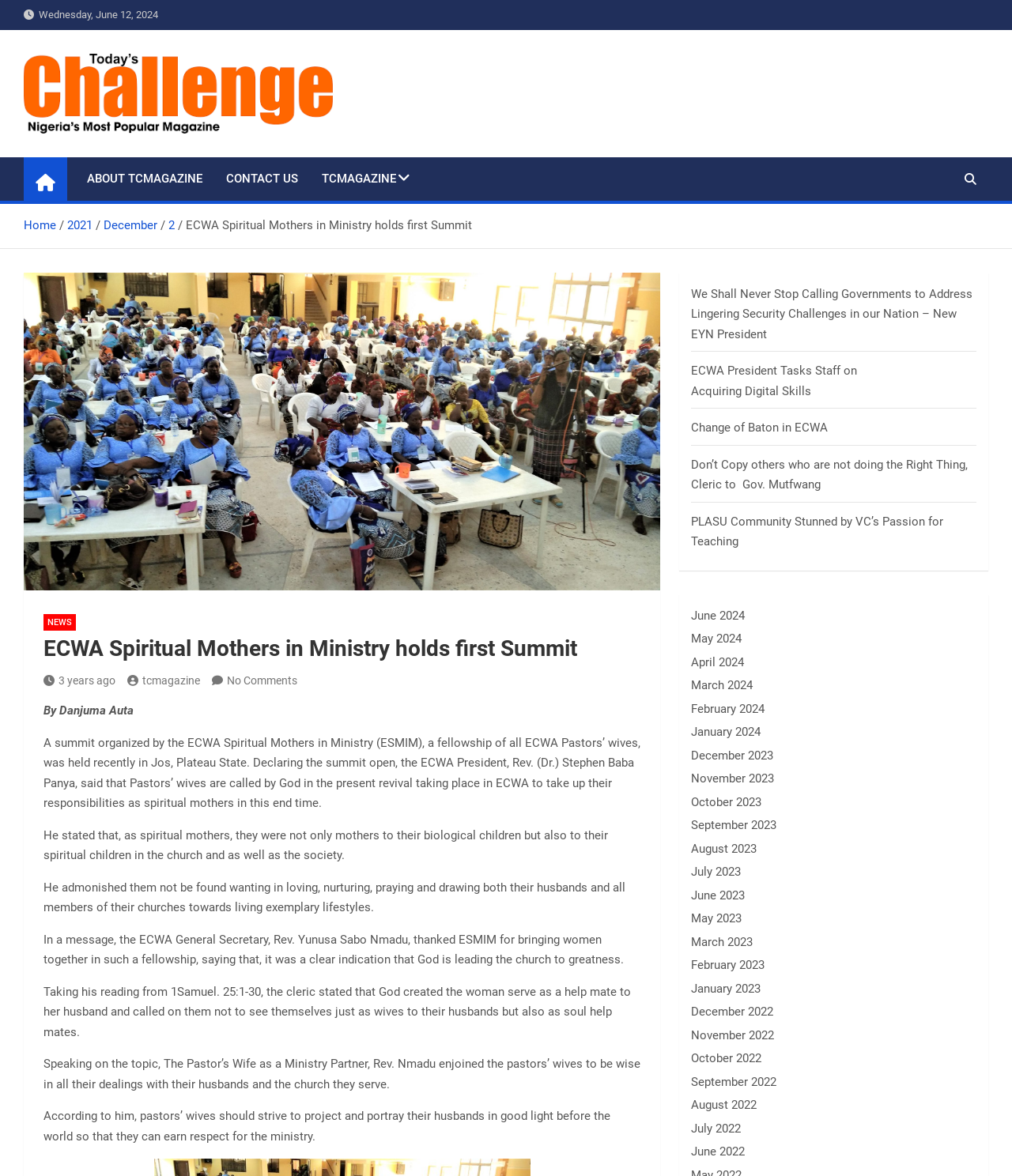Using the given description, provide the bounding box coordinates formatted as (top-left x, top-left y, bottom-right x, bottom-right y), with all values being floating point numbers between 0 and 1. Description: tcmagazine

[0.126, 0.573, 0.198, 0.584]